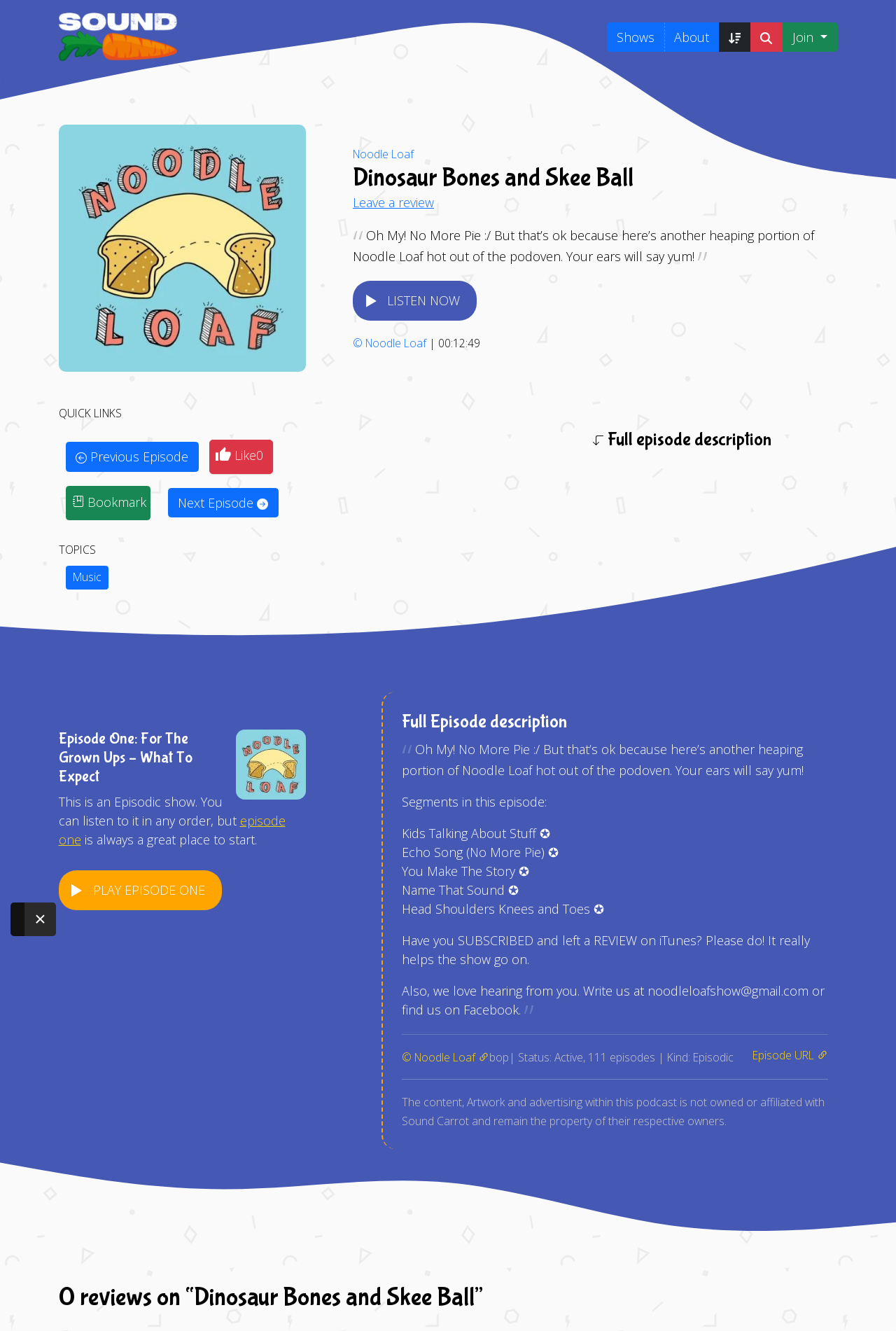Identify the bounding box coordinates for the element you need to click to achieve the following task: "Go to a list of Shows". The coordinates must be four float values ranging from 0 to 1, formatted as [left, top, right, bottom].

[0.065, 0.009, 0.216, 0.046]